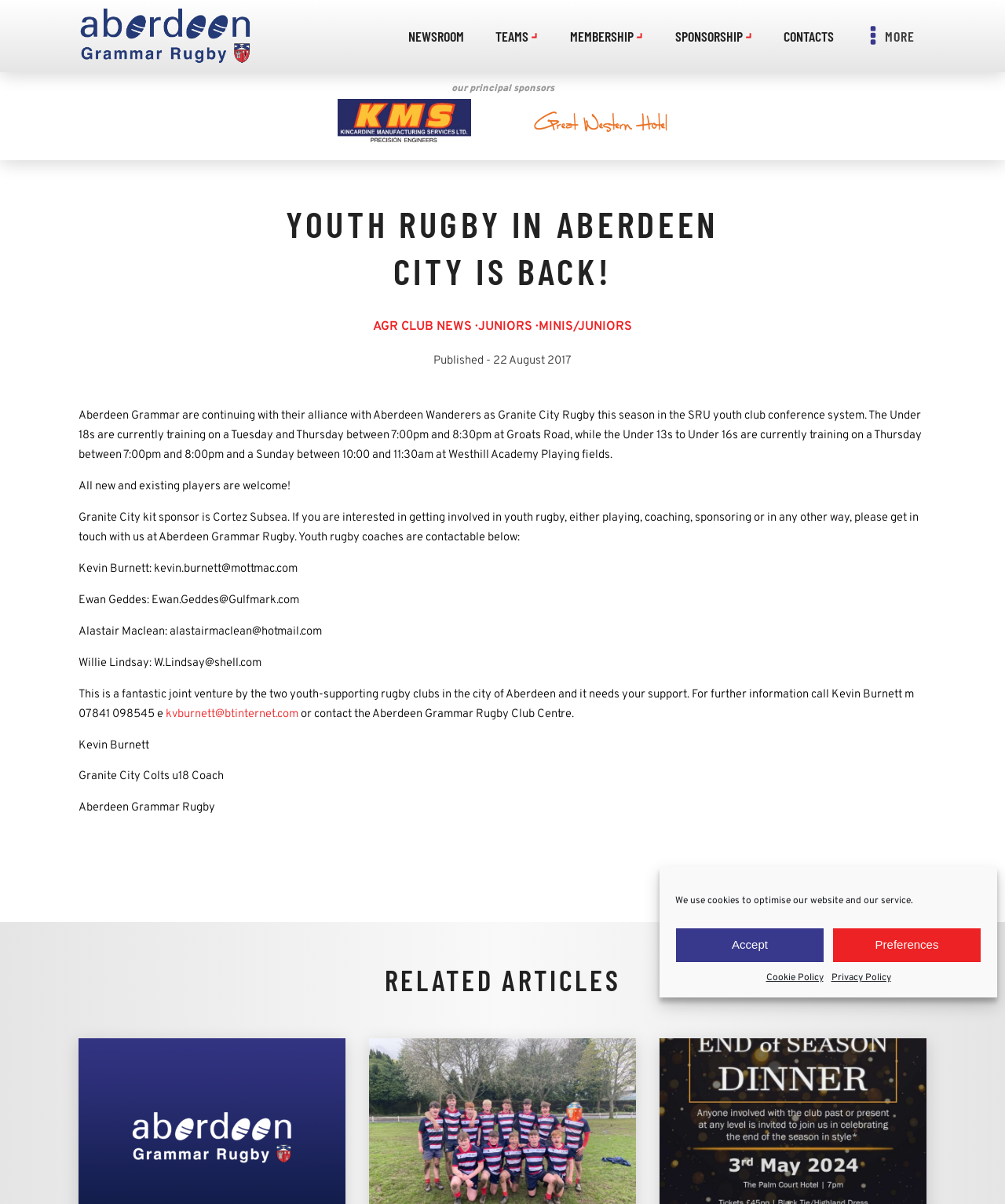Please find the bounding box coordinates of the section that needs to be clicked to achieve this instruction: "Go to the Shopping category".

None